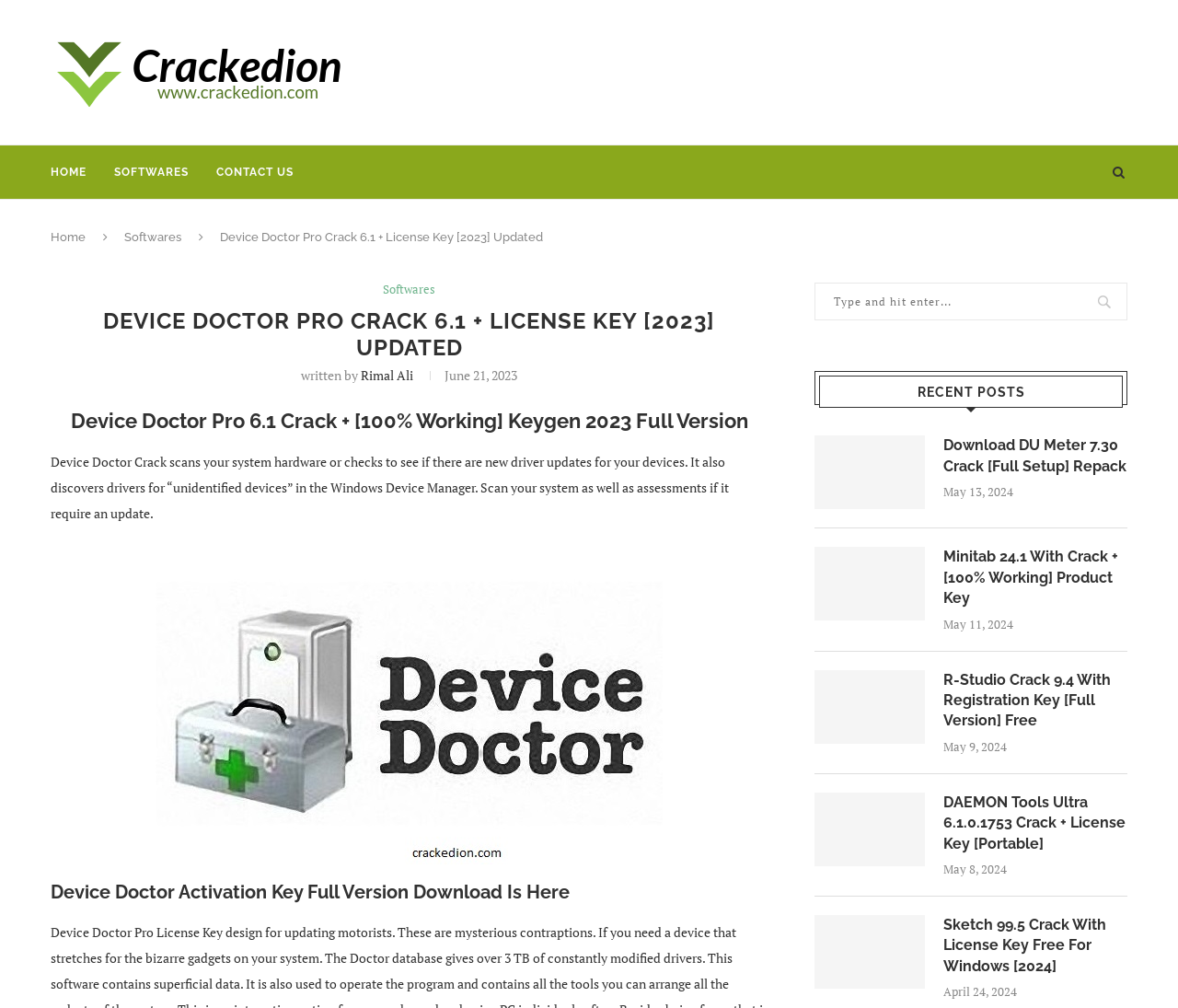What is the category of the webpage?
Look at the image and provide a detailed response to the question.

The webpage is categorized under software, as it discusses a software called Device Doctor Pro and provides information about its crack and license key.